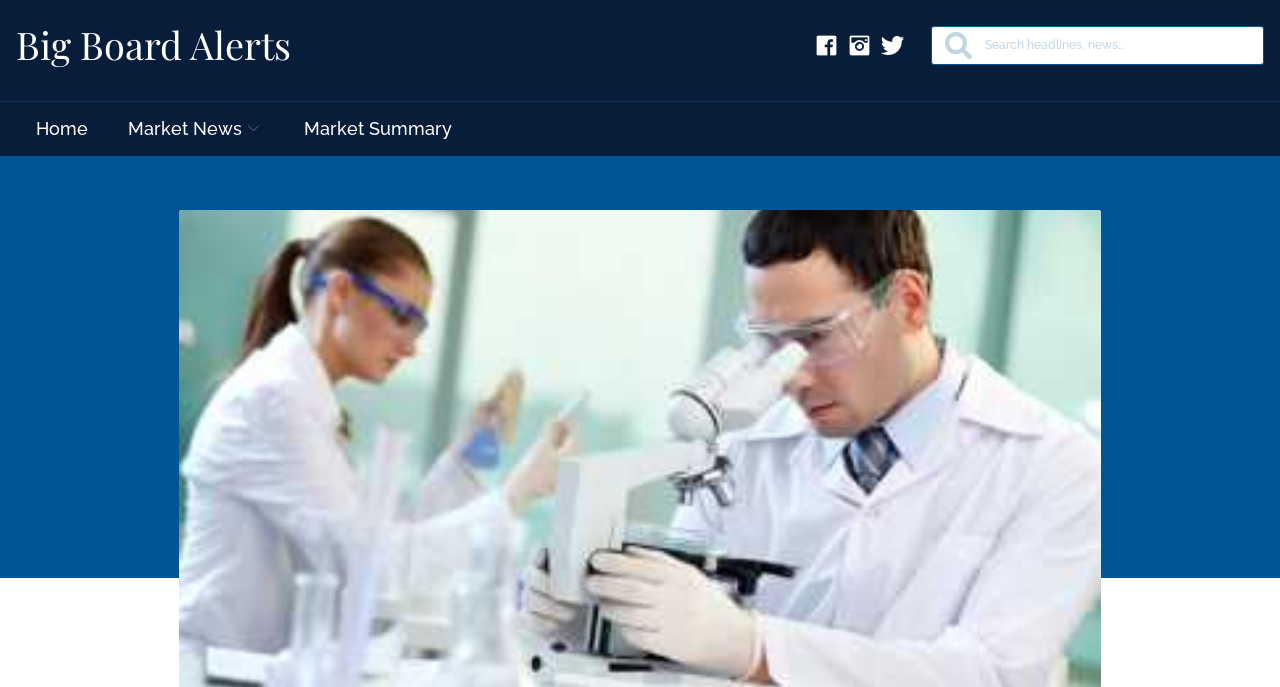What is the purpose of the search box?
Provide a well-explained and detailed answer to the question.

I inferred the purpose of the search box by its typical functionality on websites, which is to allow users to search for specific content within the website.